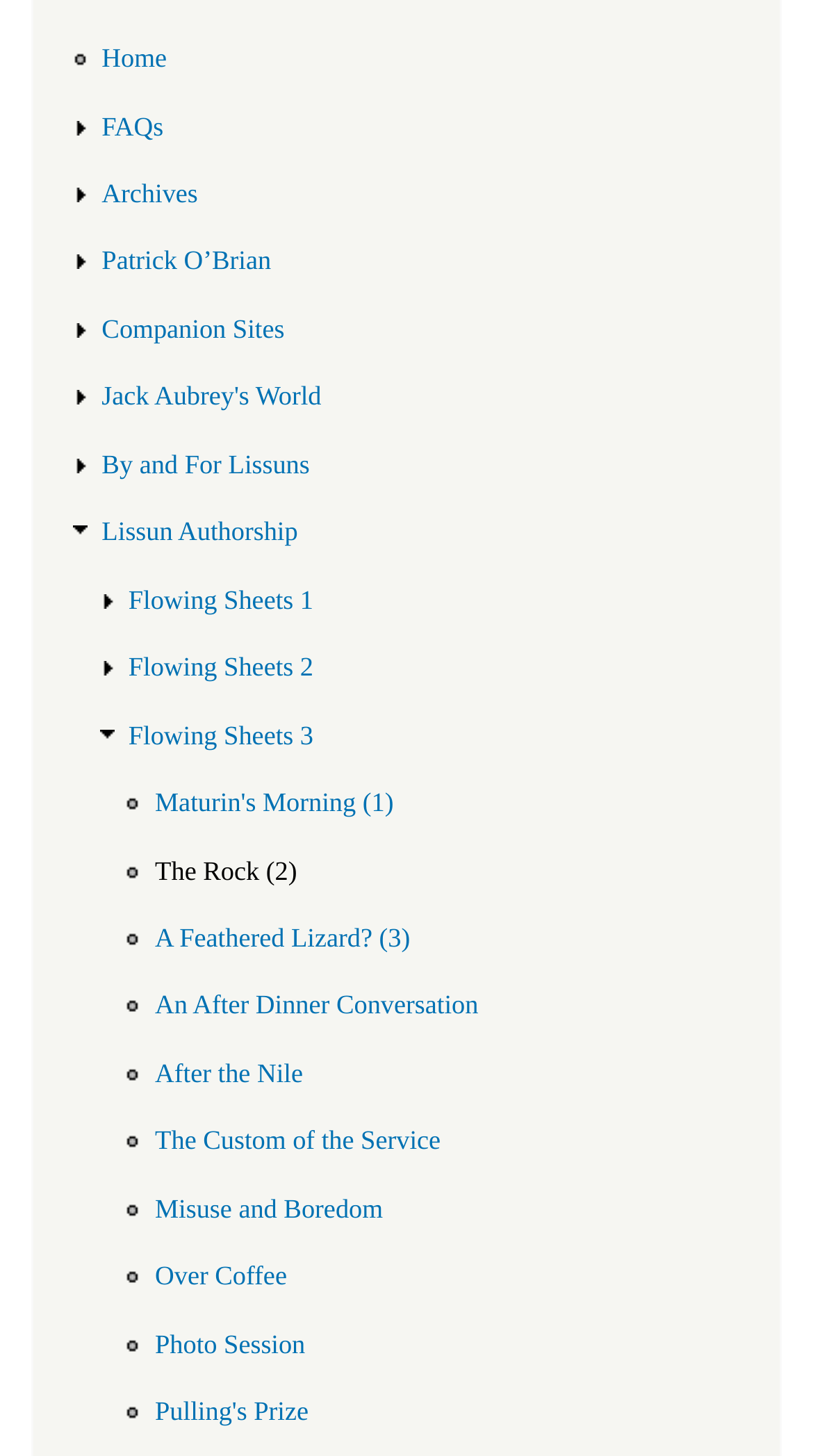Given the element description The Rock (2), identify the bounding box coordinates for the UI element on the webpage screenshot. The format should be (top-left x, top-left y, bottom-right x, bottom-right y), with values between 0 and 1.

[0.191, 0.574, 0.365, 0.622]